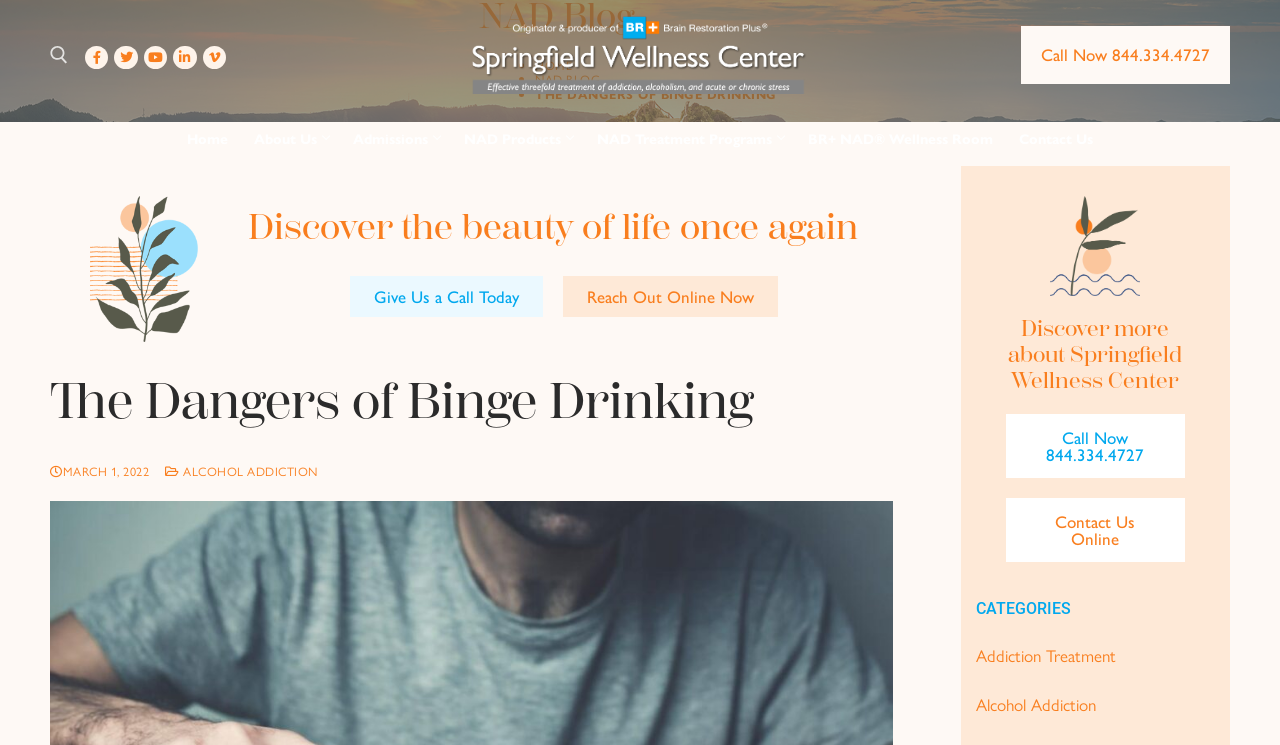How many social media links are there?
Give a single word or phrase answer based on the content of the image.

5